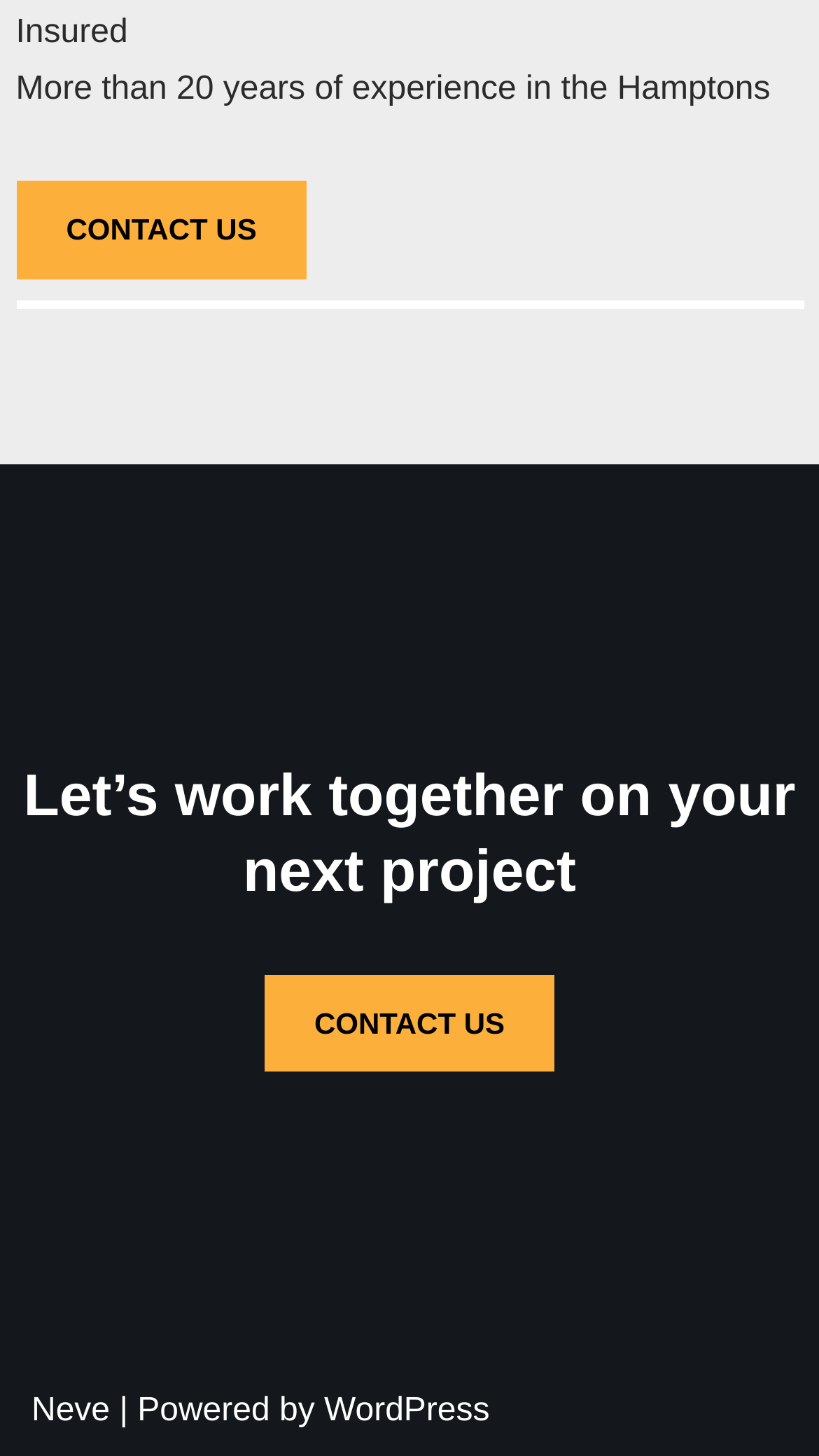Locate the UI element described as follows: "CONTACT US". Return the bounding box coordinates as four float numbers between 0 and 1 in the order [left, top, right, bottom].

[0.019, 0.125, 0.375, 0.192]